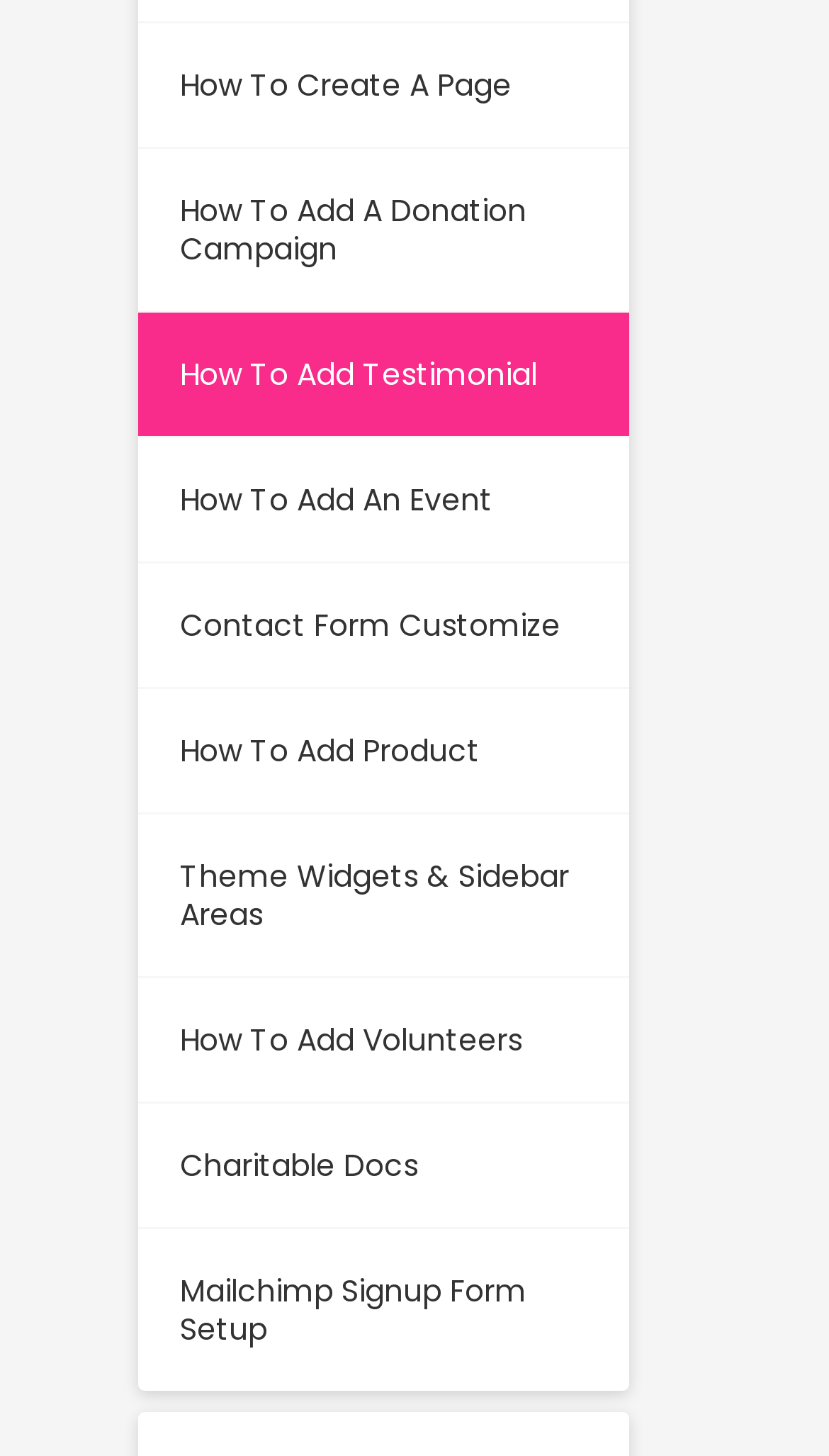Consider the image and give a detailed and elaborate answer to the question: 
Can users customize the contact form on this platform?

The link 'Contact Form Customize' implies that users have the ability to customize the contact form on this platform, allowing them to tailor it to their specific needs.